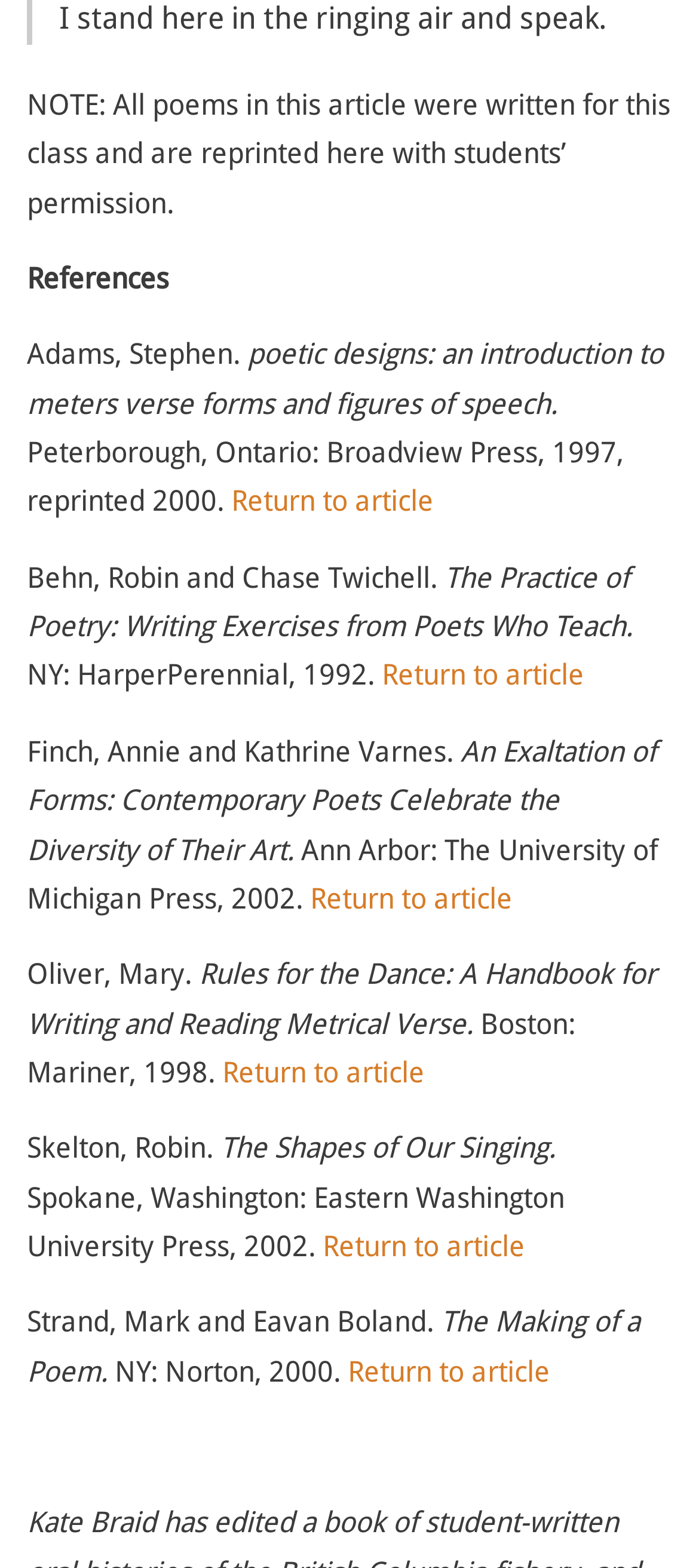What is the publisher of the book by Strand and Boland?
Use the image to give a comprehensive and detailed response to the question.

I found the reference to the book by Strand and Boland, and the publisher is mentioned as 'NY: Norton, 2000.'